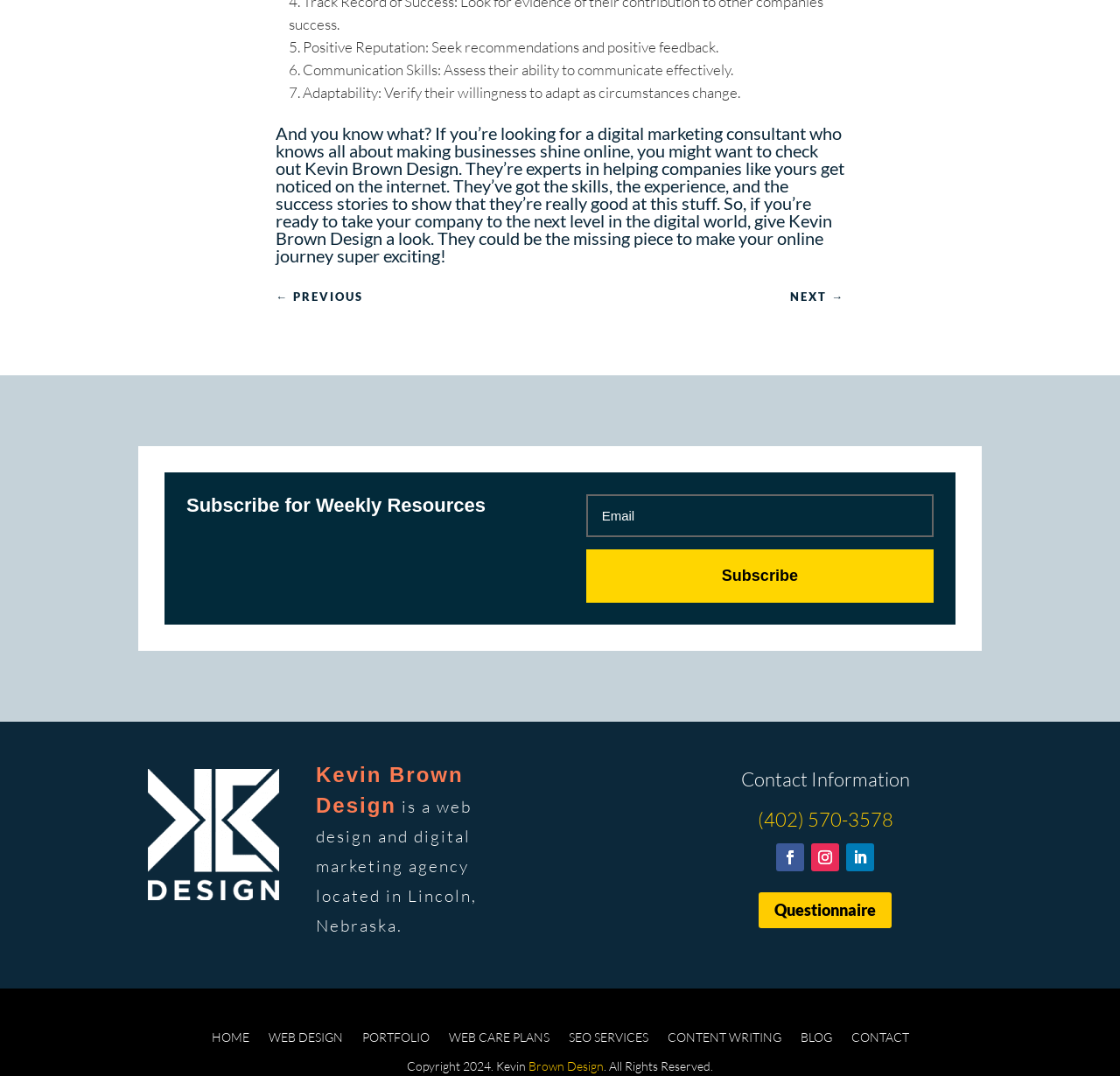Using the description: "Kevin Brown Design", identify the bounding box of the corresponding UI element in the screenshot.

[0.282, 0.709, 0.414, 0.759]